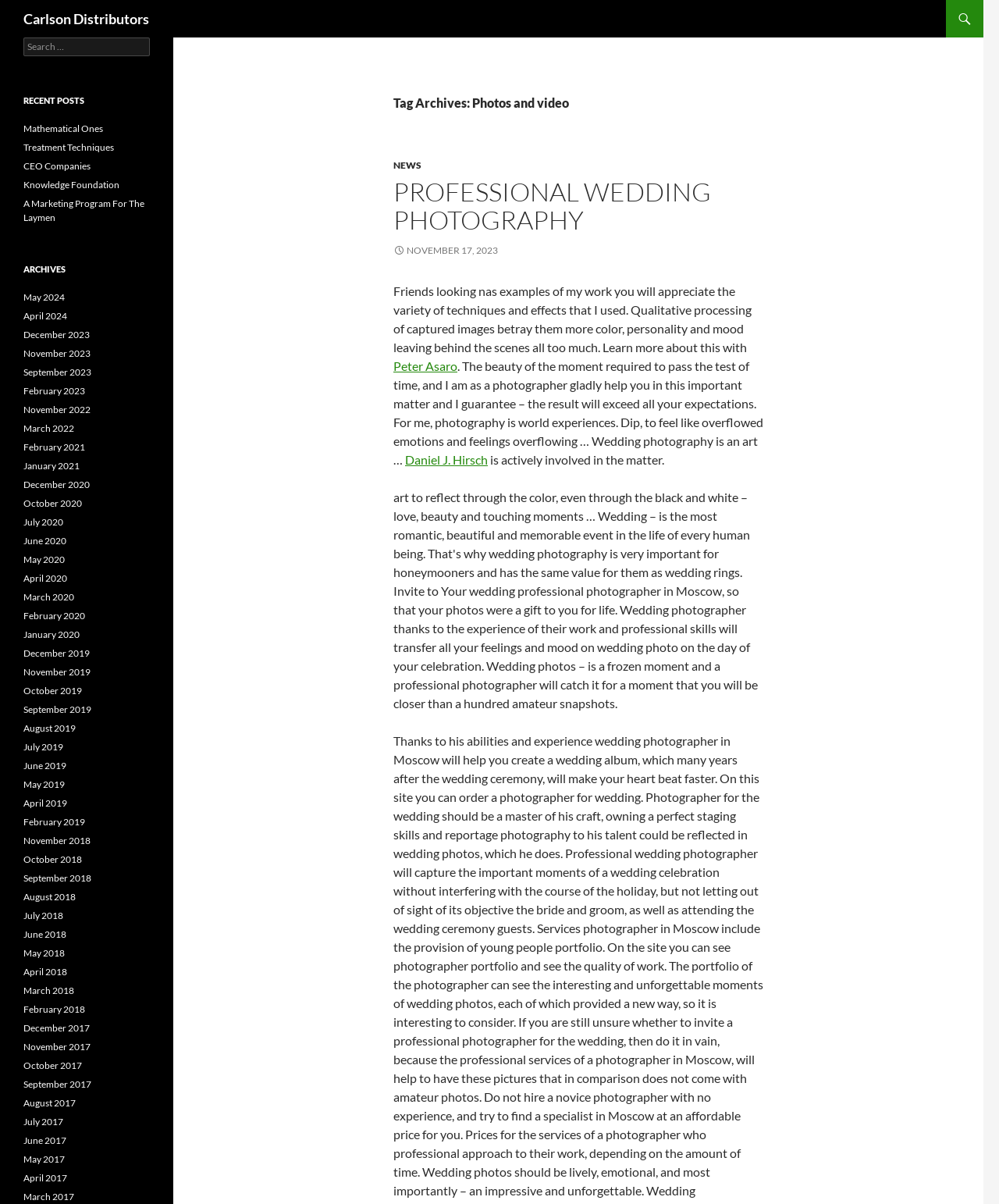Find the bounding box of the element with the following description: "Professional Wedding Photography". The coordinates must be four float numbers between 0 and 1, formatted as [left, top, right, bottom].

[0.394, 0.146, 0.712, 0.196]